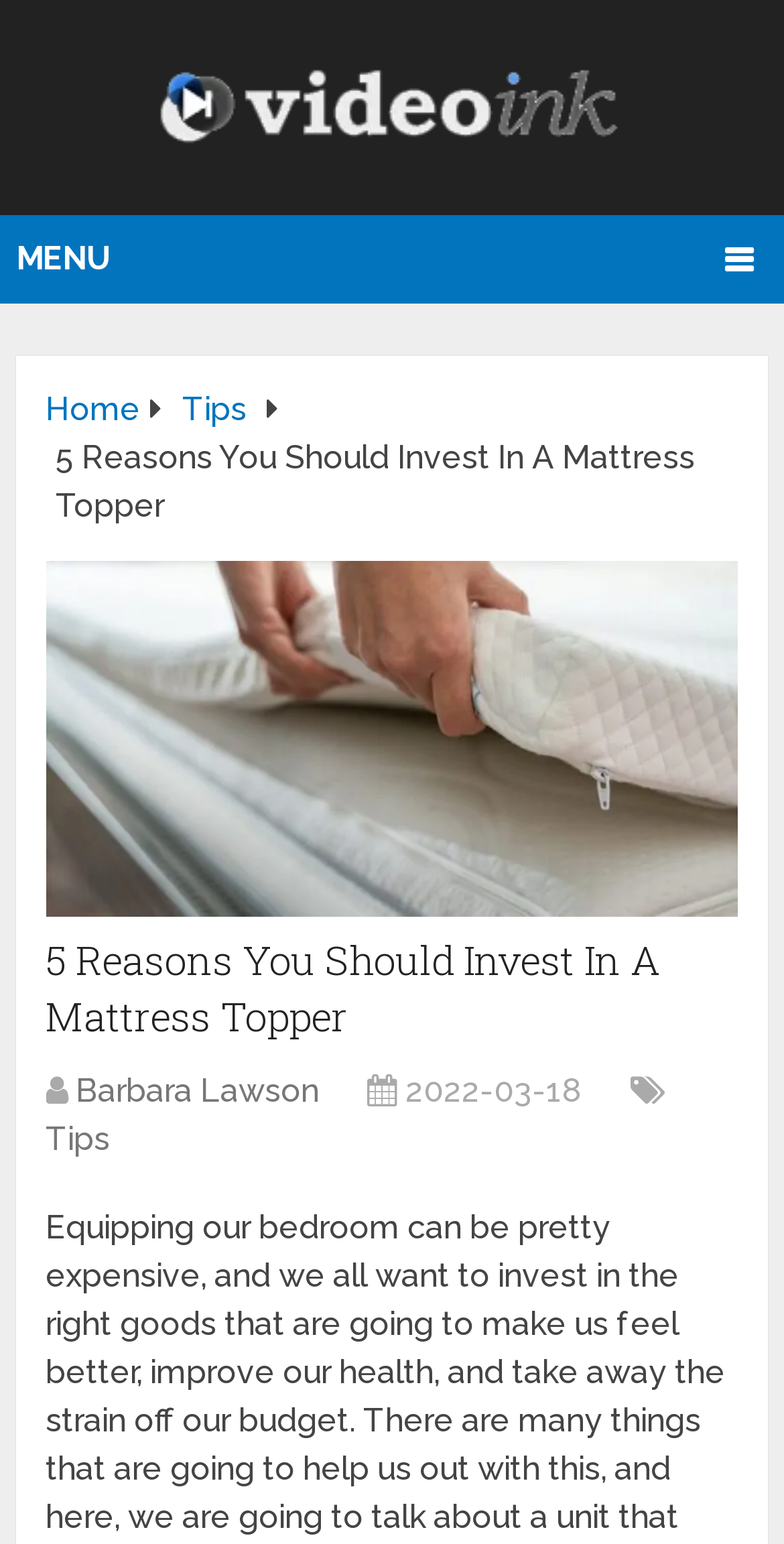Please analyze the image and provide a thorough answer to the question:
What is the topic of the article?

I determined the topic of the article by looking at the subheading element, which contains the text '5 Reasons You Should Invest In A Mattress Topper'. This text suggests that the article is about the benefits of using a mattress topper.